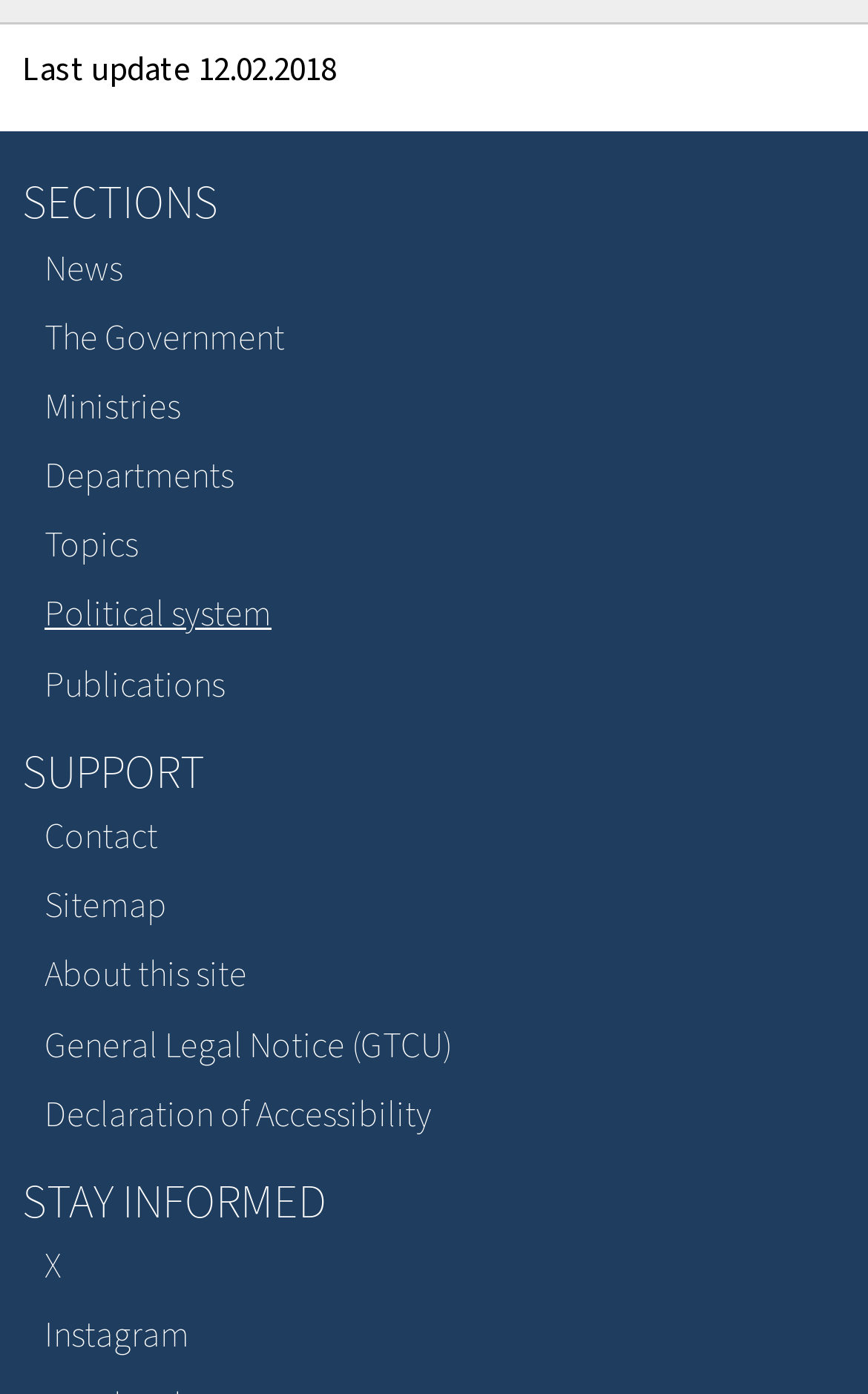Determine the bounding box coordinates of the region that needs to be clicked to achieve the task: "access Contact".

[0.026, 0.575, 0.974, 0.625]